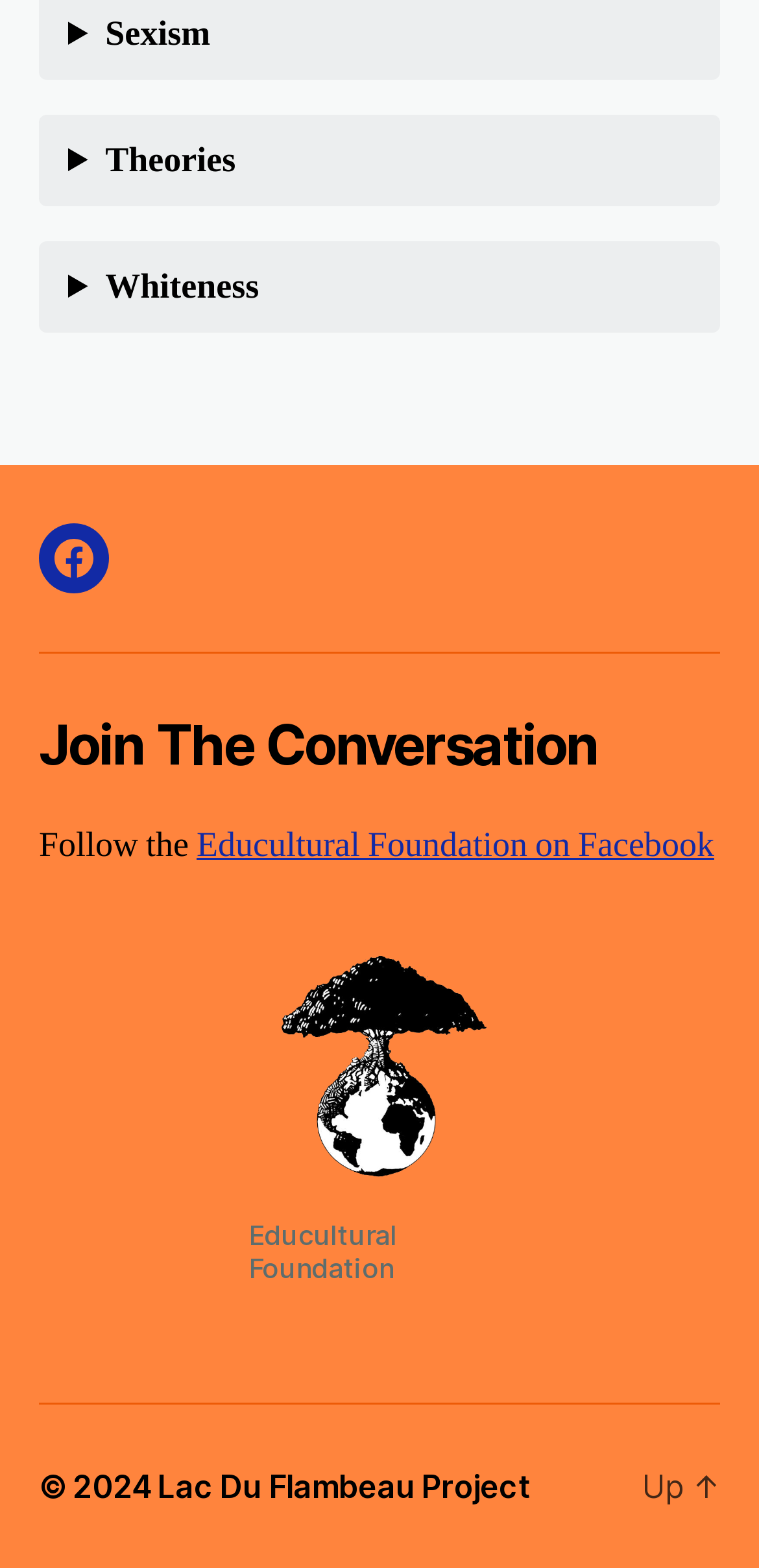Bounding box coordinates are specified in the format (top-left x, top-left y, bottom-right x, bottom-right y). All values are floating point numbers bounded between 0 and 1. Please provide the bounding box coordinate of the region this sentence describes: Facebook

[0.051, 0.334, 0.144, 0.379]